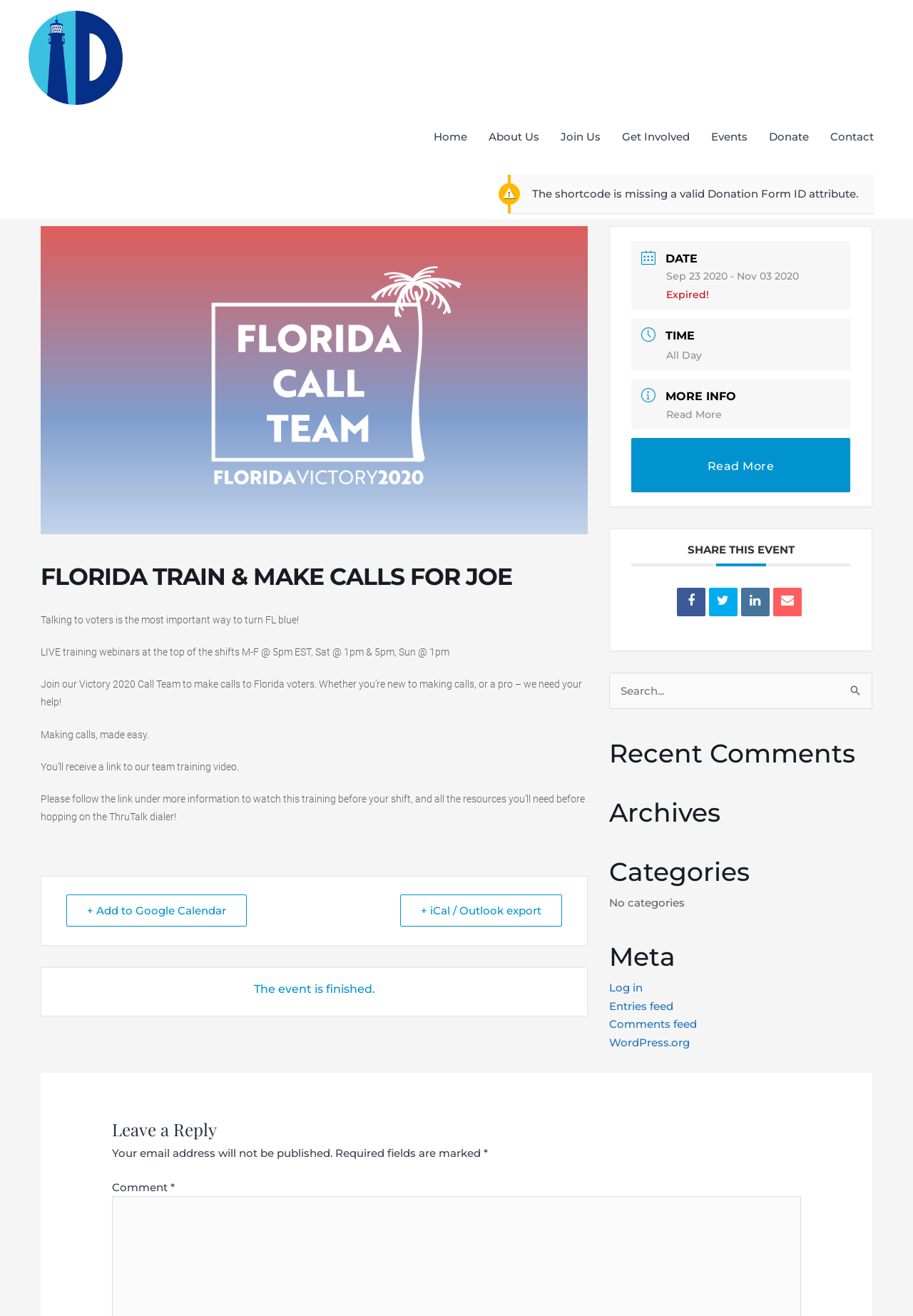Determine the bounding box coordinates for the area that should be clicked to carry out the following instruction: "Search for something".

[0.667, 0.511, 0.955, 0.539]